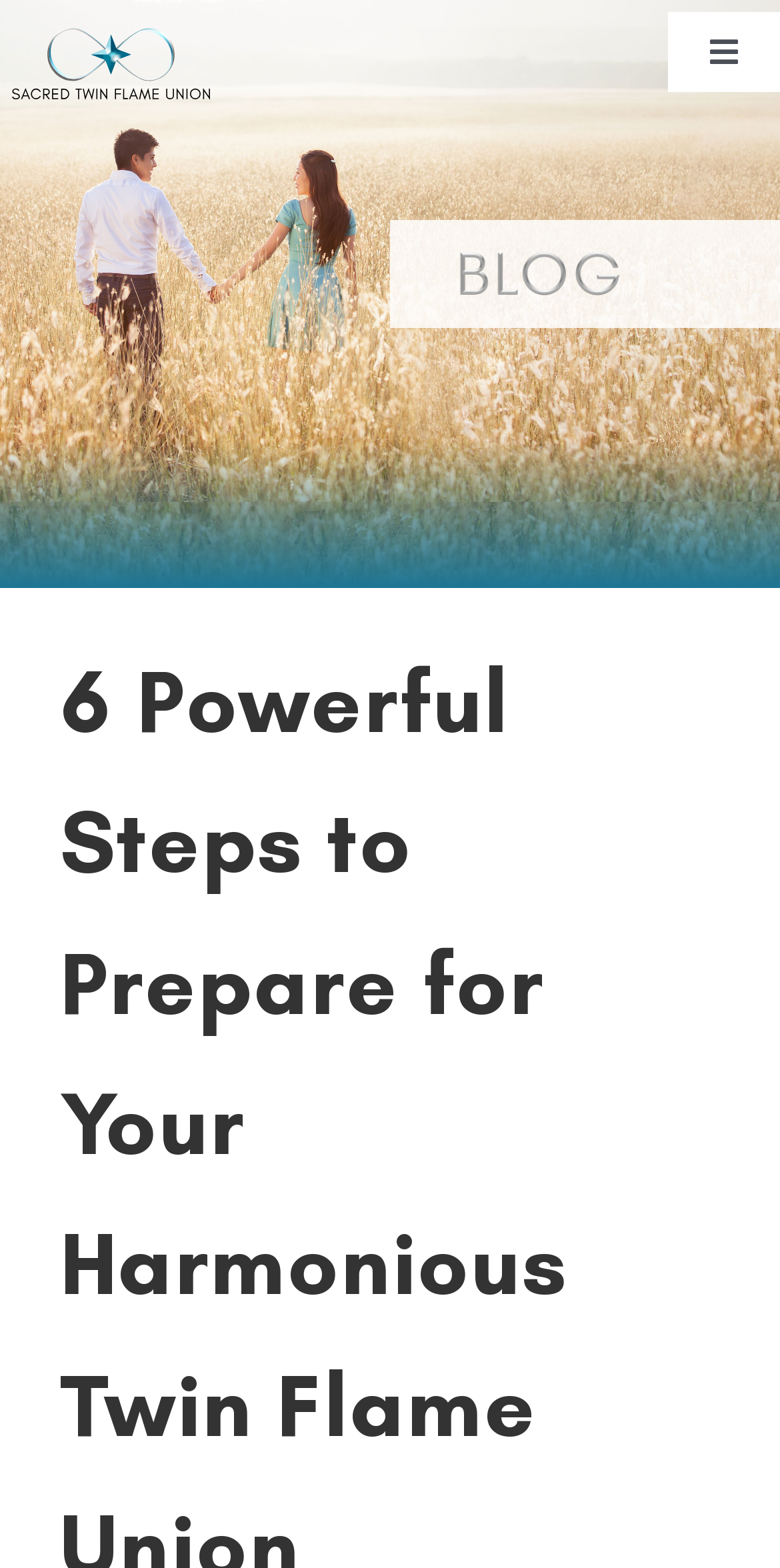Identify the bounding box coordinates for the element you need to click to achieve the following task: "View testimonials". The coordinates must be four float values ranging from 0 to 1, formatted as [left, top, right, bottom].

[0.0, 0.564, 1.0, 0.647]